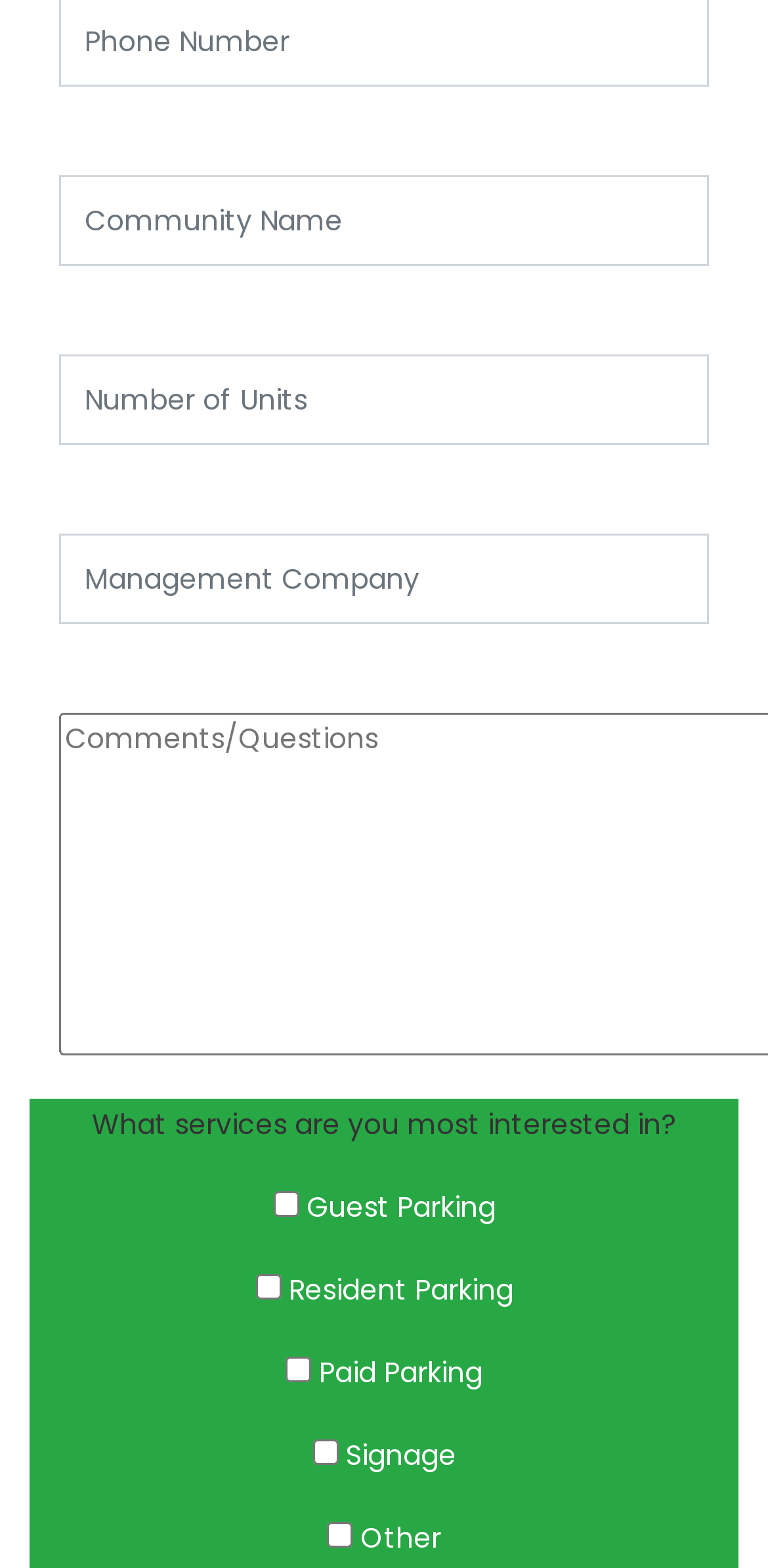What is the first field to fill in the form?
Respond to the question with a single word or phrase according to the image.

Community Name